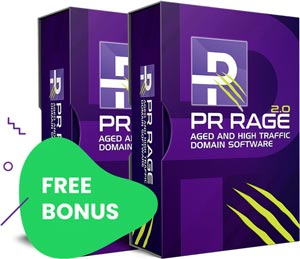Please reply to the following question using a single word or phrase: 
What is the focus of the software's logo?

domain management and trading